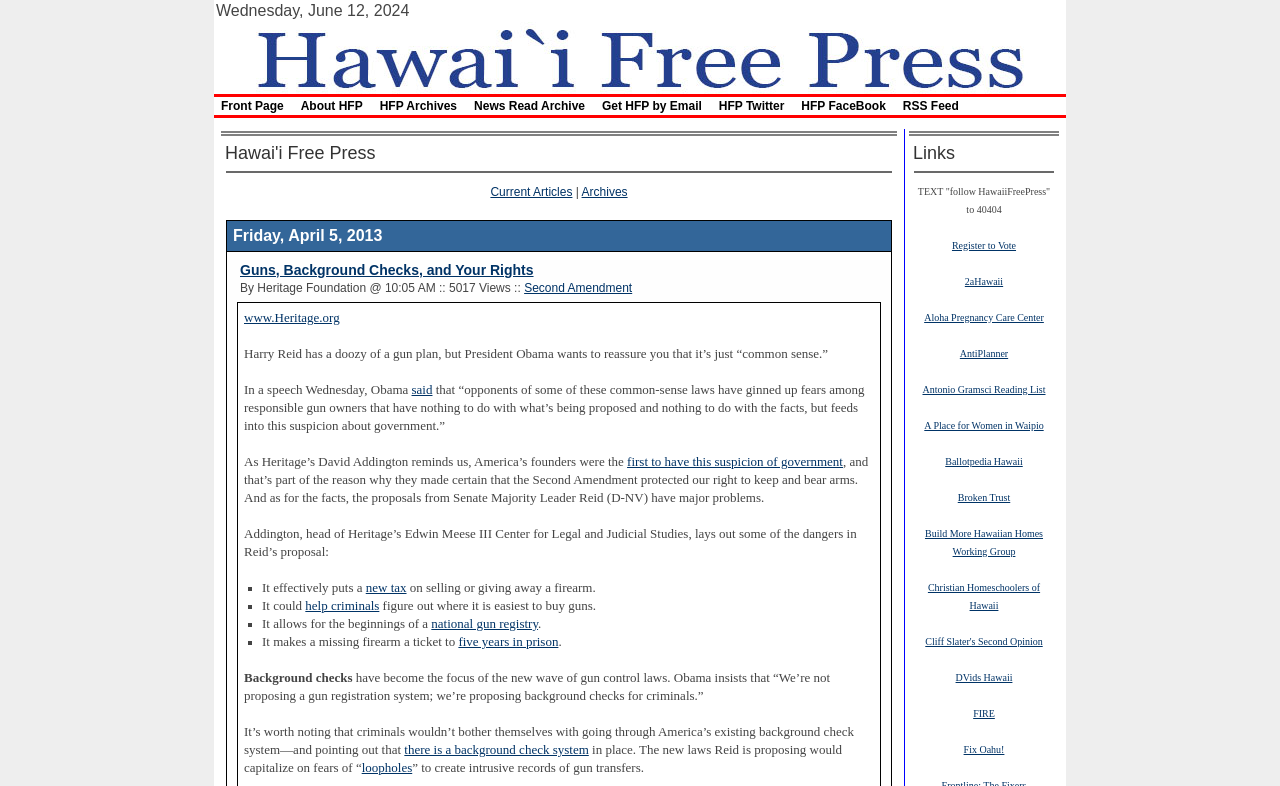Show the bounding box coordinates for the HTML element described as: "five years in prison".

[0.358, 0.808, 0.436, 0.826]